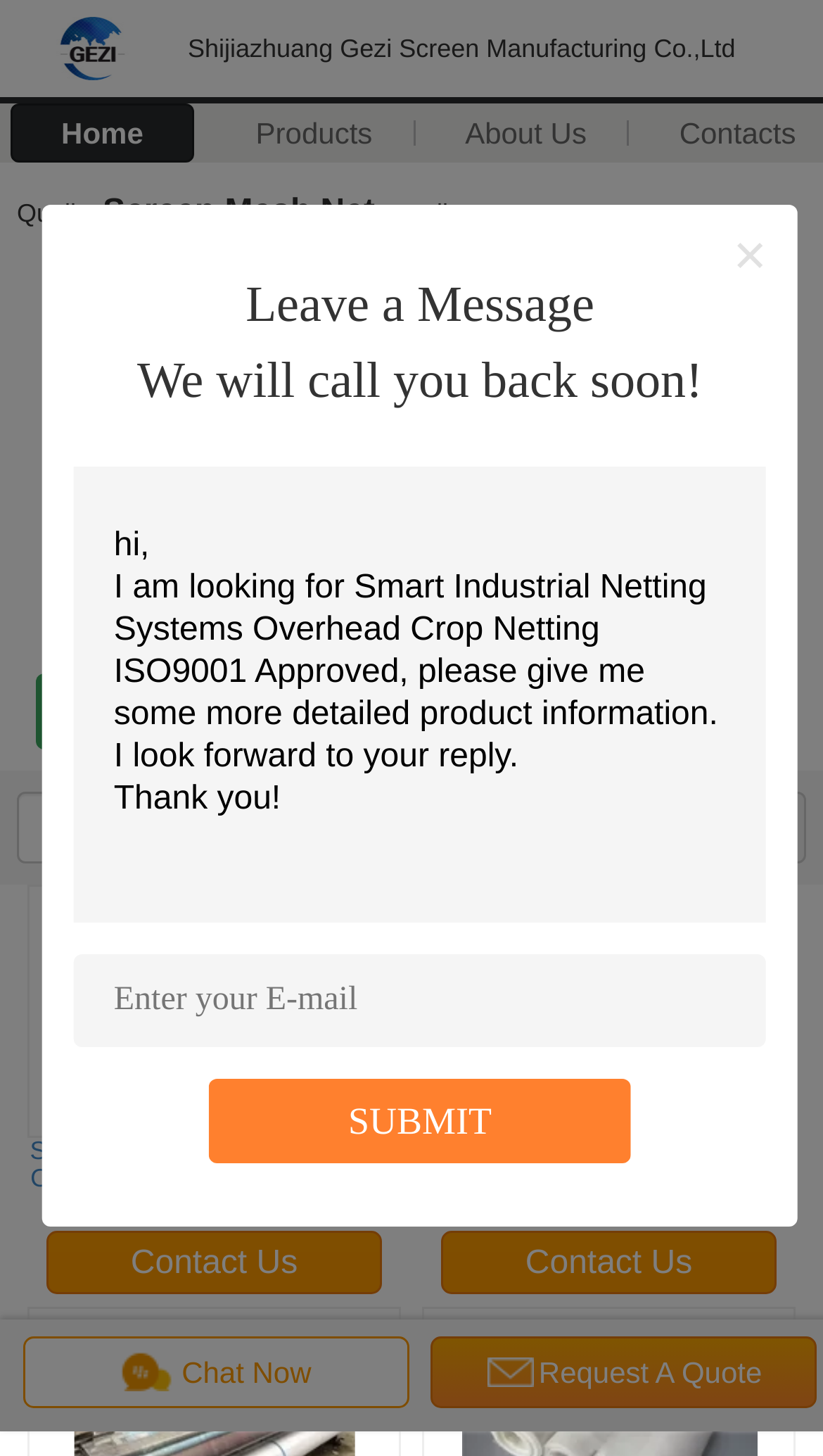Determine the bounding box coordinates of the section I need to click to execute the following instruction: "Search for products". Provide the coordinates as four float numbers between 0 and 1, i.e., [left, top, right, bottom].

[0.021, 0.543, 0.838, 0.592]